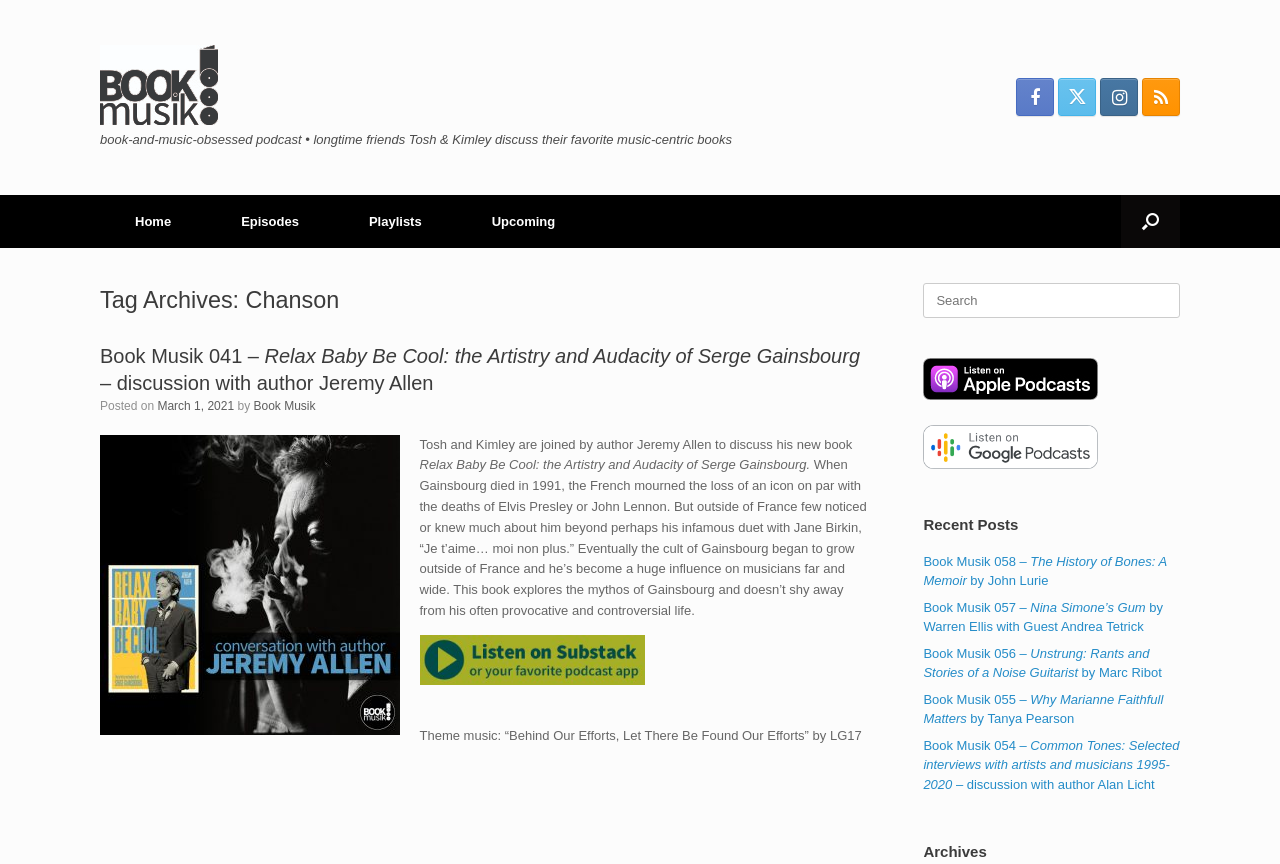Determine the bounding box coordinates of the clickable element to achieve the following action: 'Open the search'. Provide the coordinates as four float values between 0 and 1, formatted as [left, top, right, bottom].

[0.876, 0.225, 0.922, 0.286]